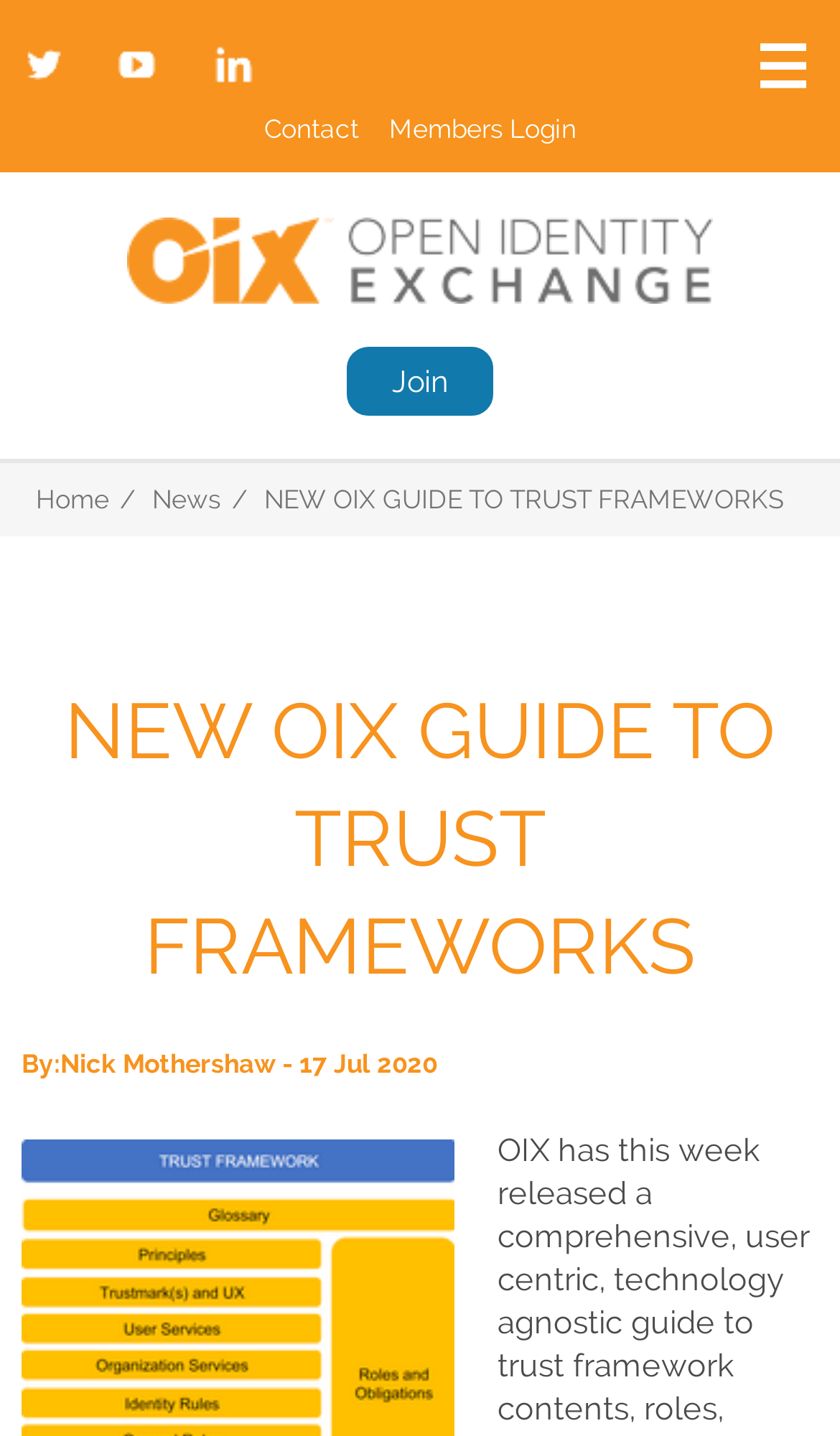Who is the author of the guide?
Please respond to the question with a detailed and thorough explanation.

The author of the guide can be inferred from the StaticText element 'By:Nick Mothershaw - 17 Jul 2020', which suggests that Nick Mothershaw is the author of the guide.